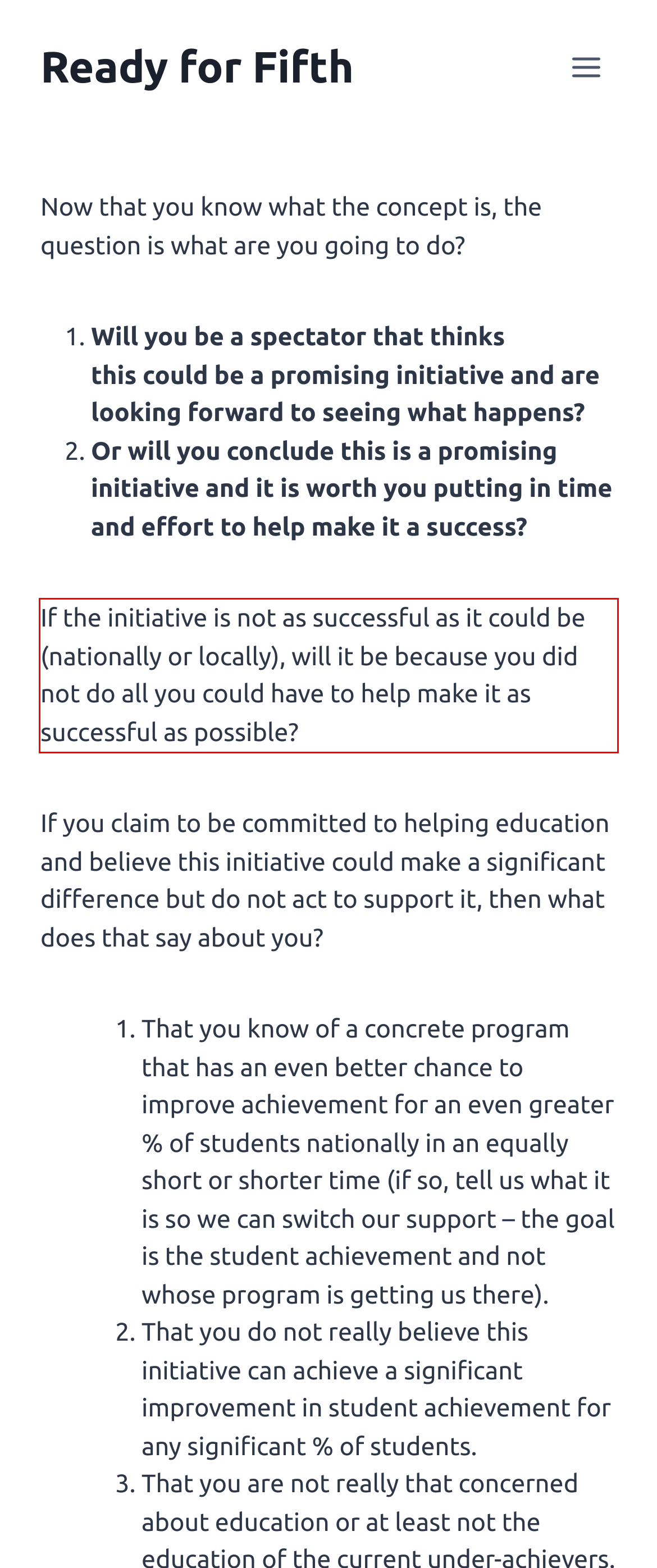Analyze the screenshot of the webpage that features a red bounding box and recognize the text content enclosed within this red bounding box.

If the initiative is not as successful as it could be (nationally or locally), will it be because you did not do all you could have to help make it as successful as possible?